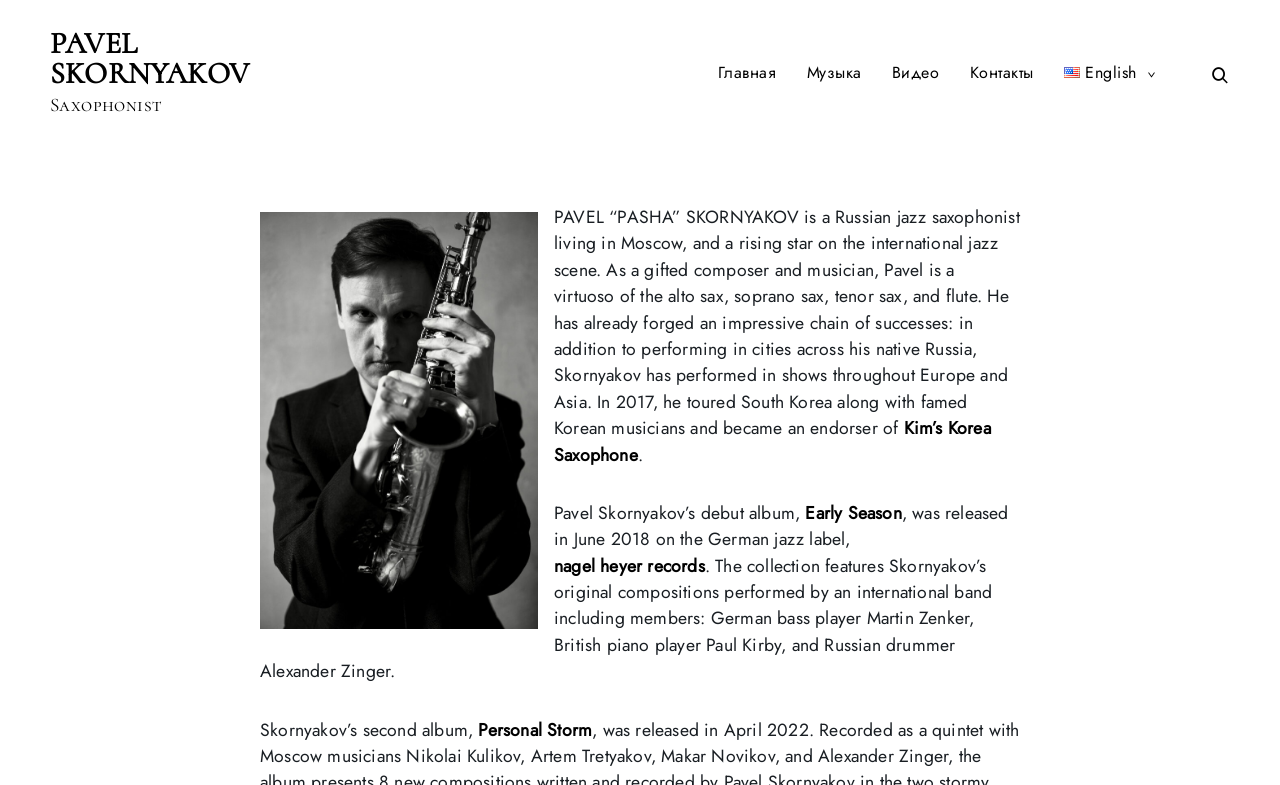Highlight the bounding box coordinates of the element you need to click to perform the following instruction: "Switch to English version."

[0.831, 0.078, 0.888, 0.107]